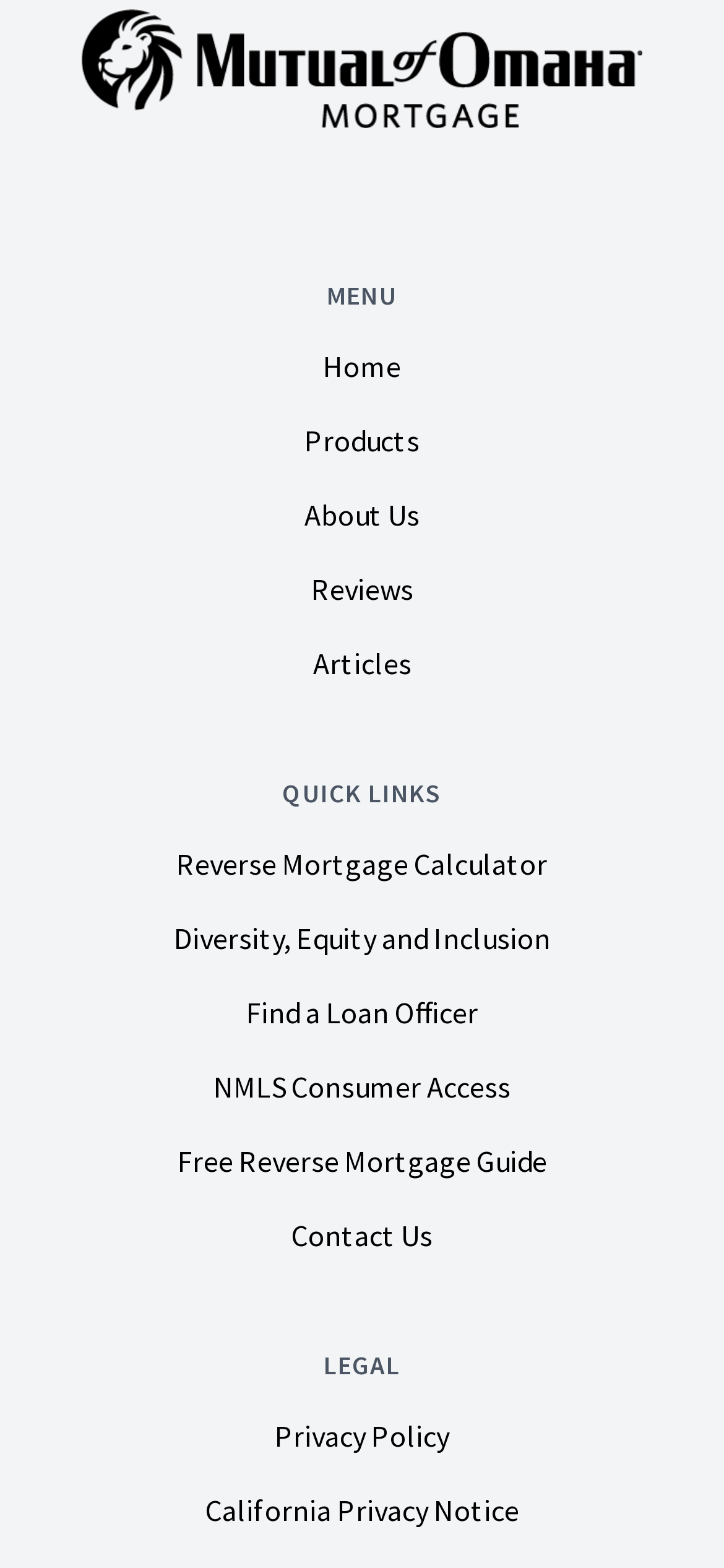Could you highlight the region that needs to be clicked to execute the instruction: "Go back to home page"?

[0.113, 0.006, 0.887, 0.082]